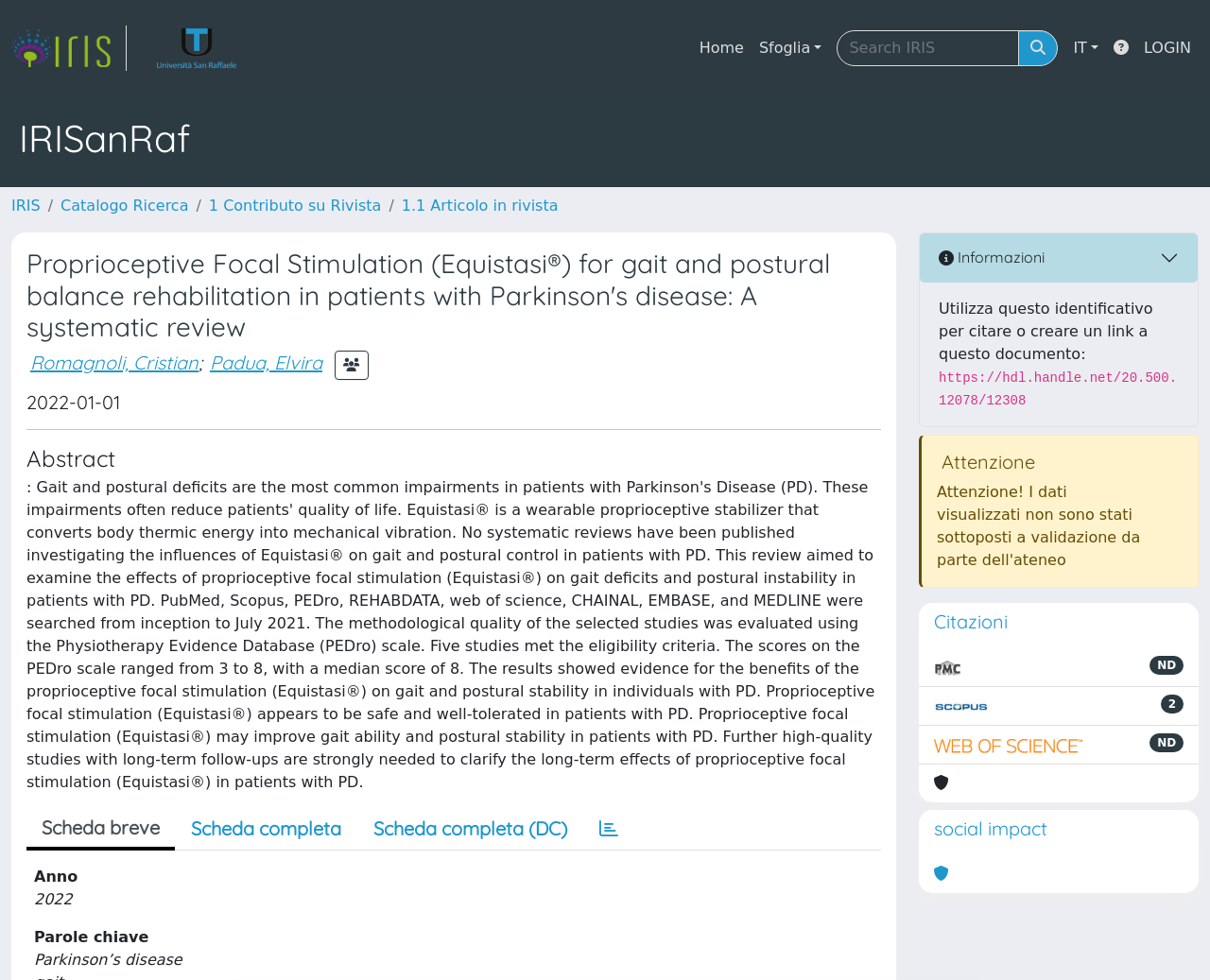Identify the bounding box coordinates of the clickable region to carry out the given instruction: "Click the 'Home' link".

[0.572, 0.03, 0.621, 0.068]